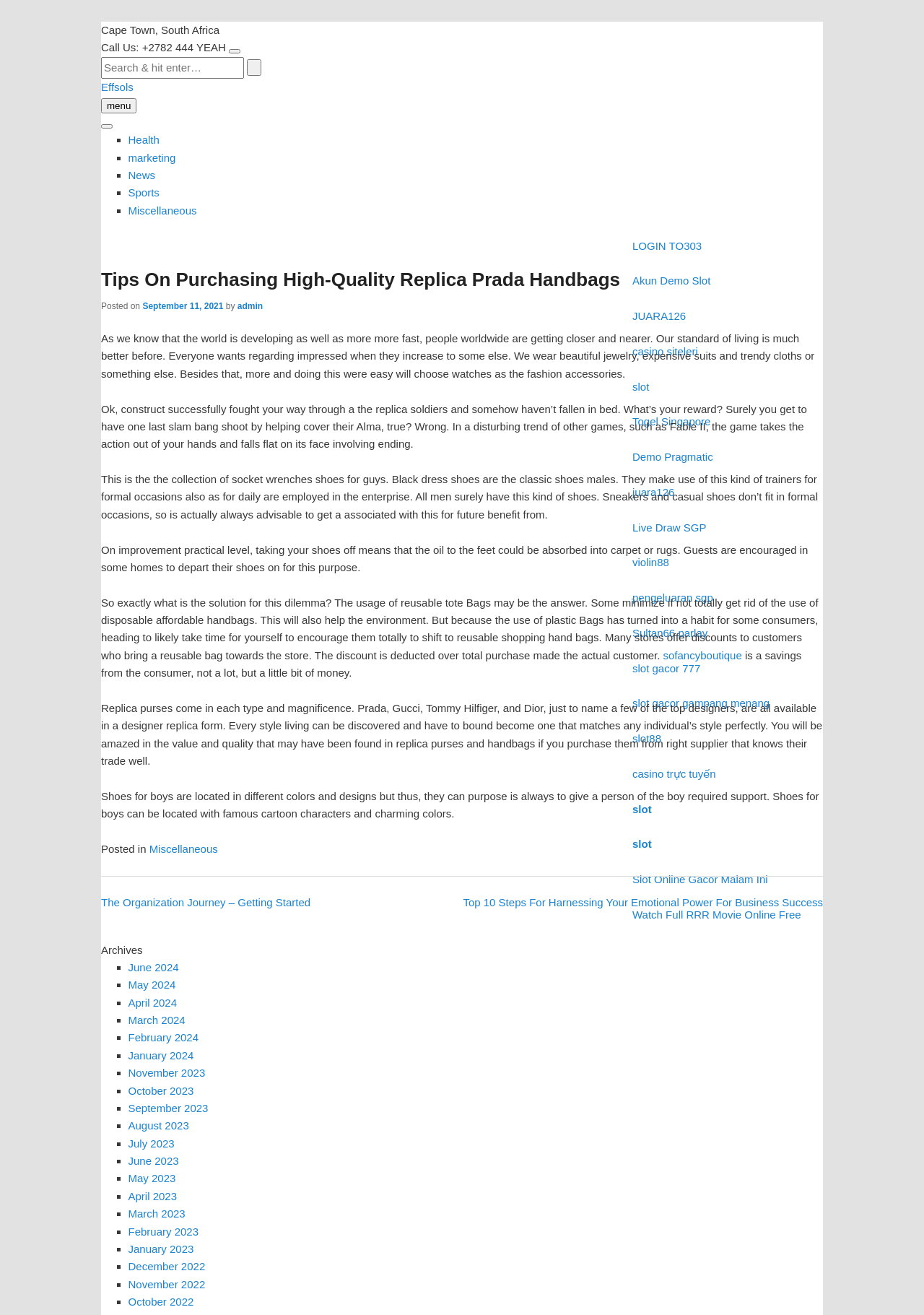Find the bounding box coordinates of the element I should click to carry out the following instruction: "Search for something".

[0.109, 0.043, 0.891, 0.06]